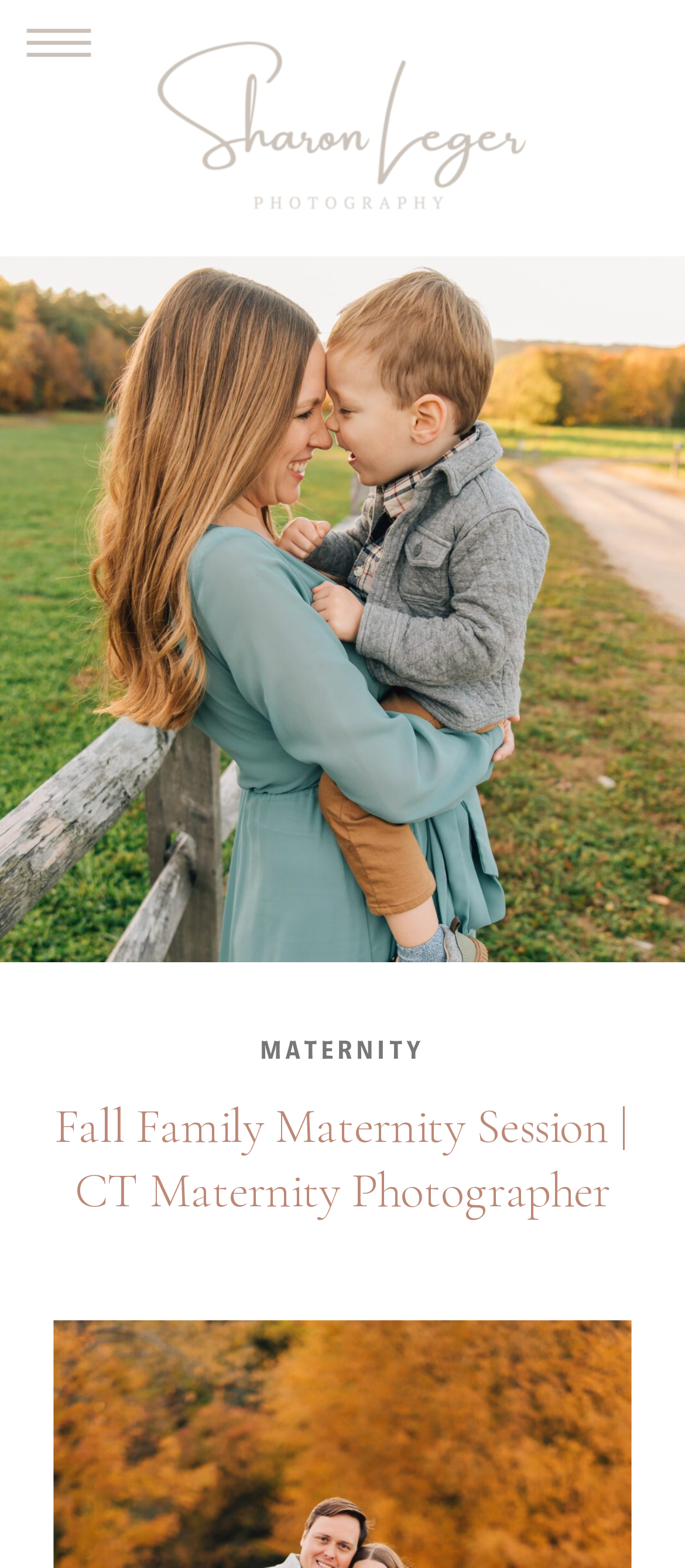Predict the bounding box of the UI element that fits this description: "Maternity".

[0.379, 0.661, 0.621, 0.68]